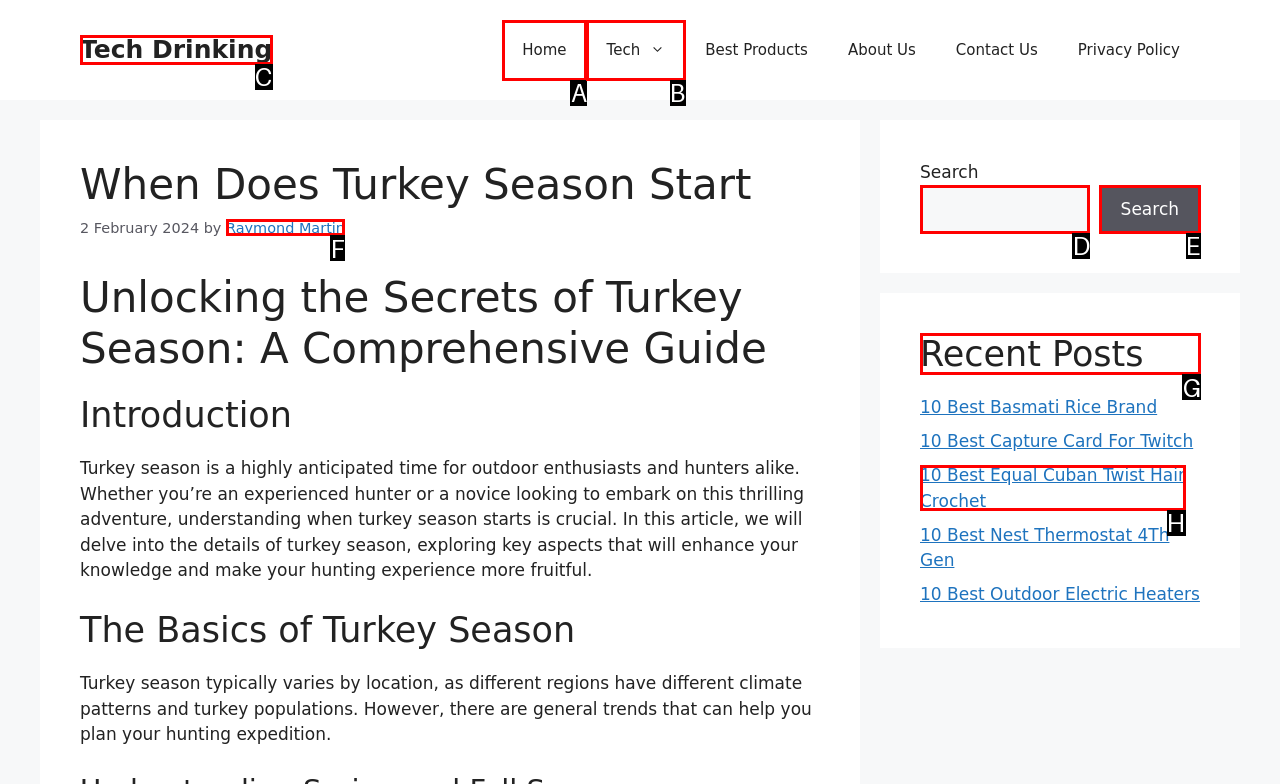Point out the specific HTML element to click to complete this task: Check the Recent Posts Reply with the letter of the chosen option.

G